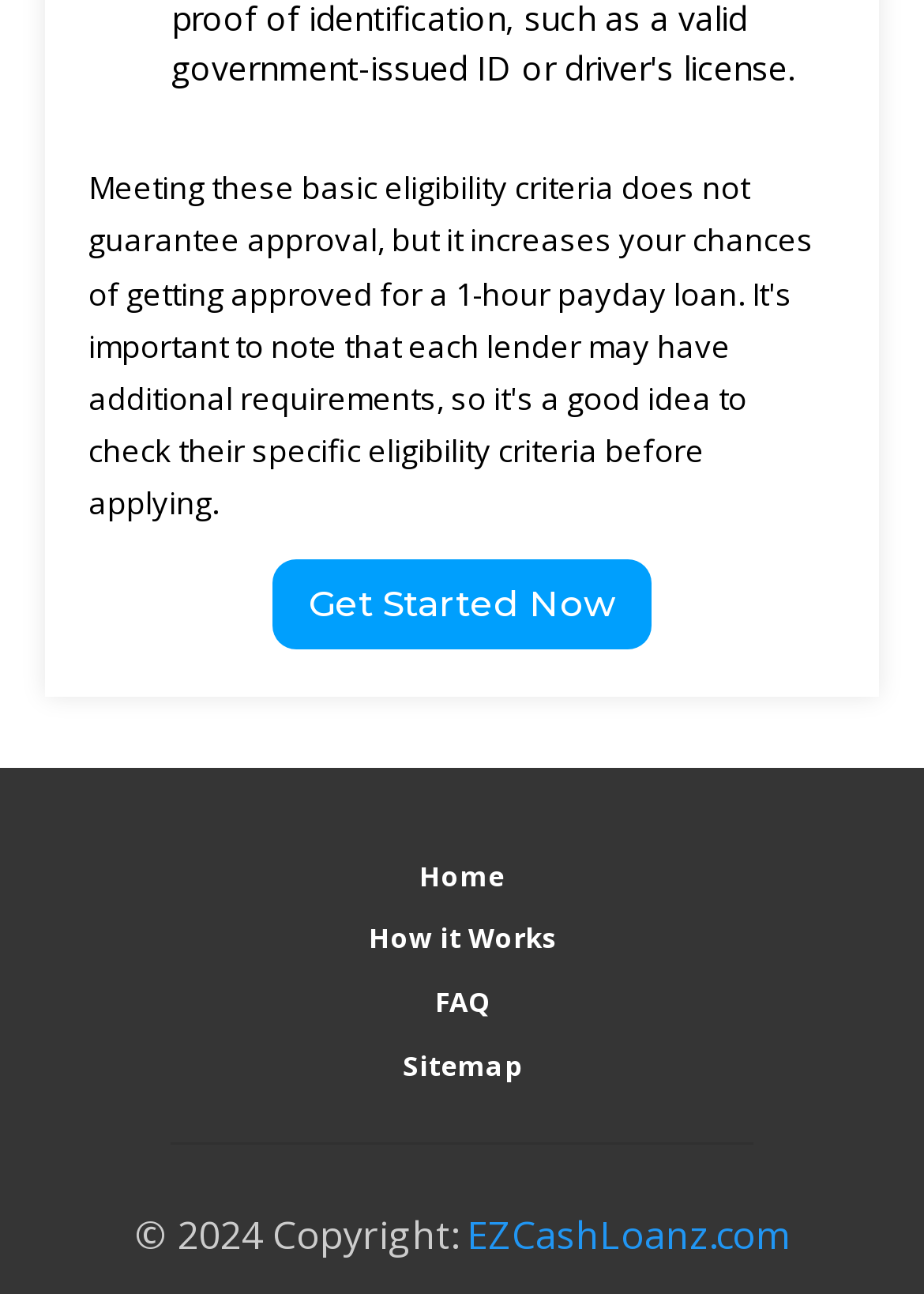What year is mentioned in the copyright notice?
Using the information from the image, provide a comprehensive answer to the question.

I found a StaticText element with the text '2024 Copyright:' at coordinates [0.192, 0.935, 0.505, 0.975]. This suggests that the year mentioned in the copyright notice is 2024.